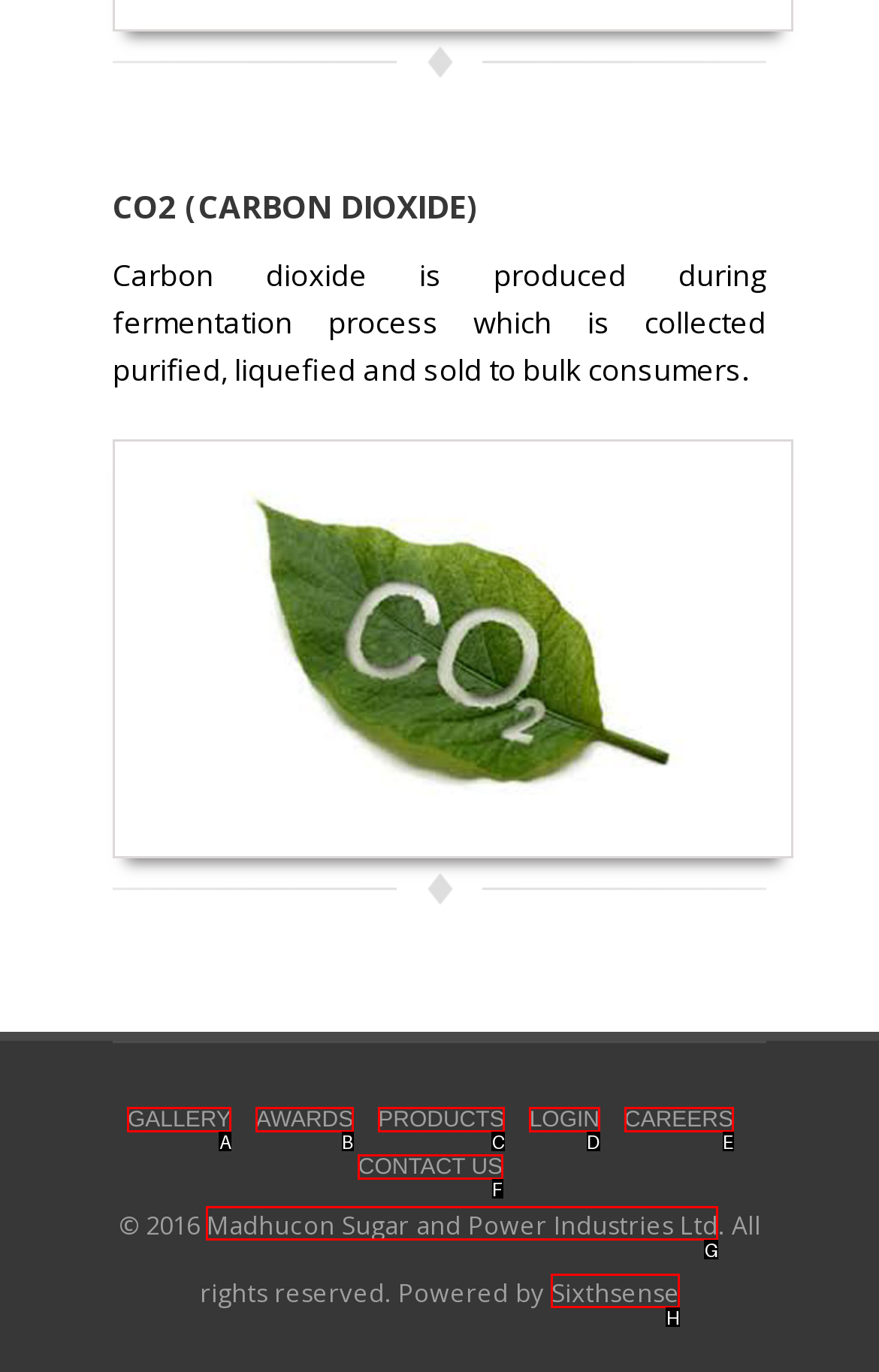Identify the HTML element that matches the description: Sixthsense. Provide the letter of the correct option from the choices.

H